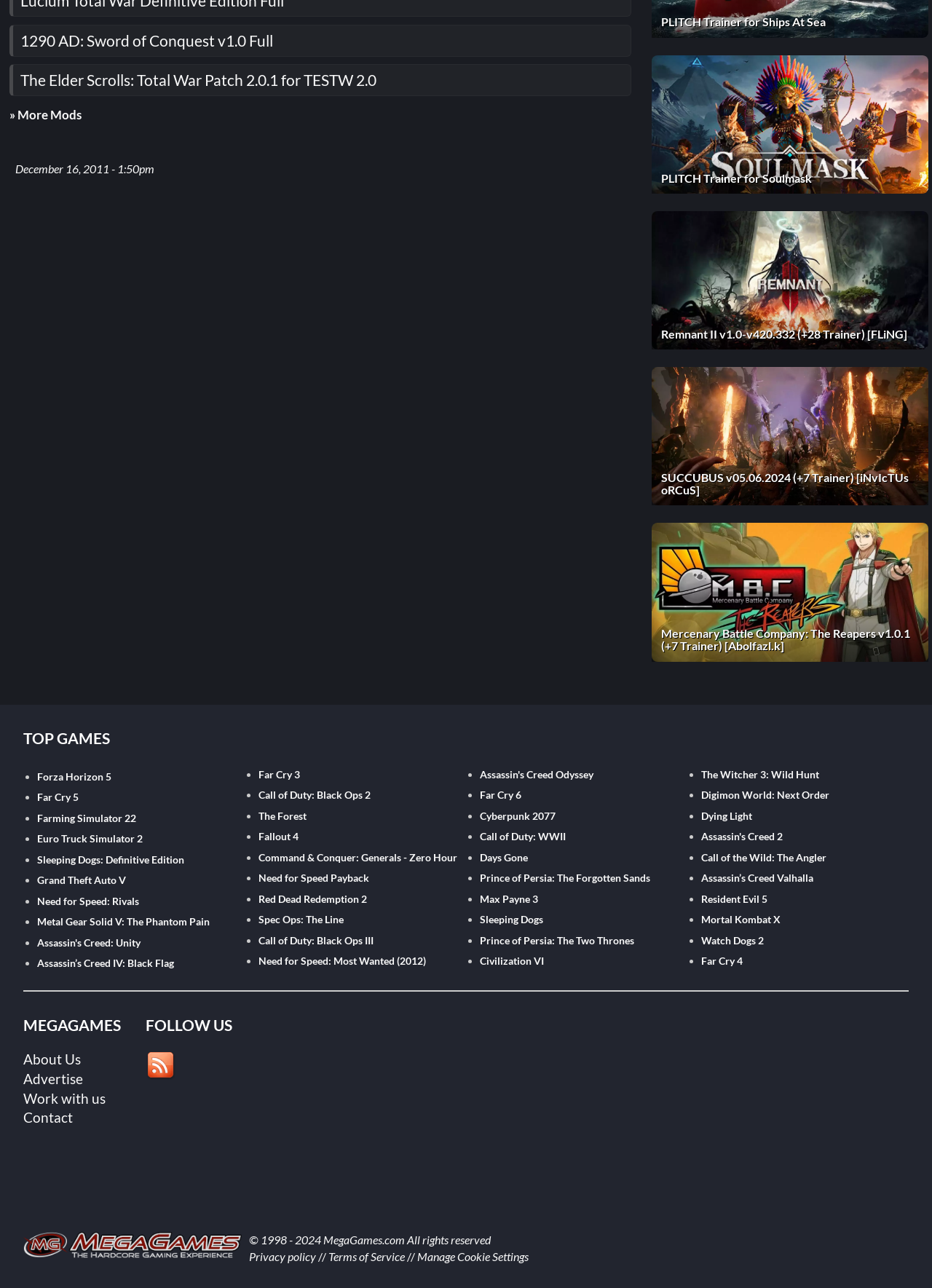Can you pinpoint the bounding box coordinates for the clickable element required for this instruction: "Explore the game Grand Theft Auto V"? The coordinates should be four float numbers between 0 and 1, i.e., [left, top, right, bottom].

[0.04, 0.678, 0.135, 0.688]